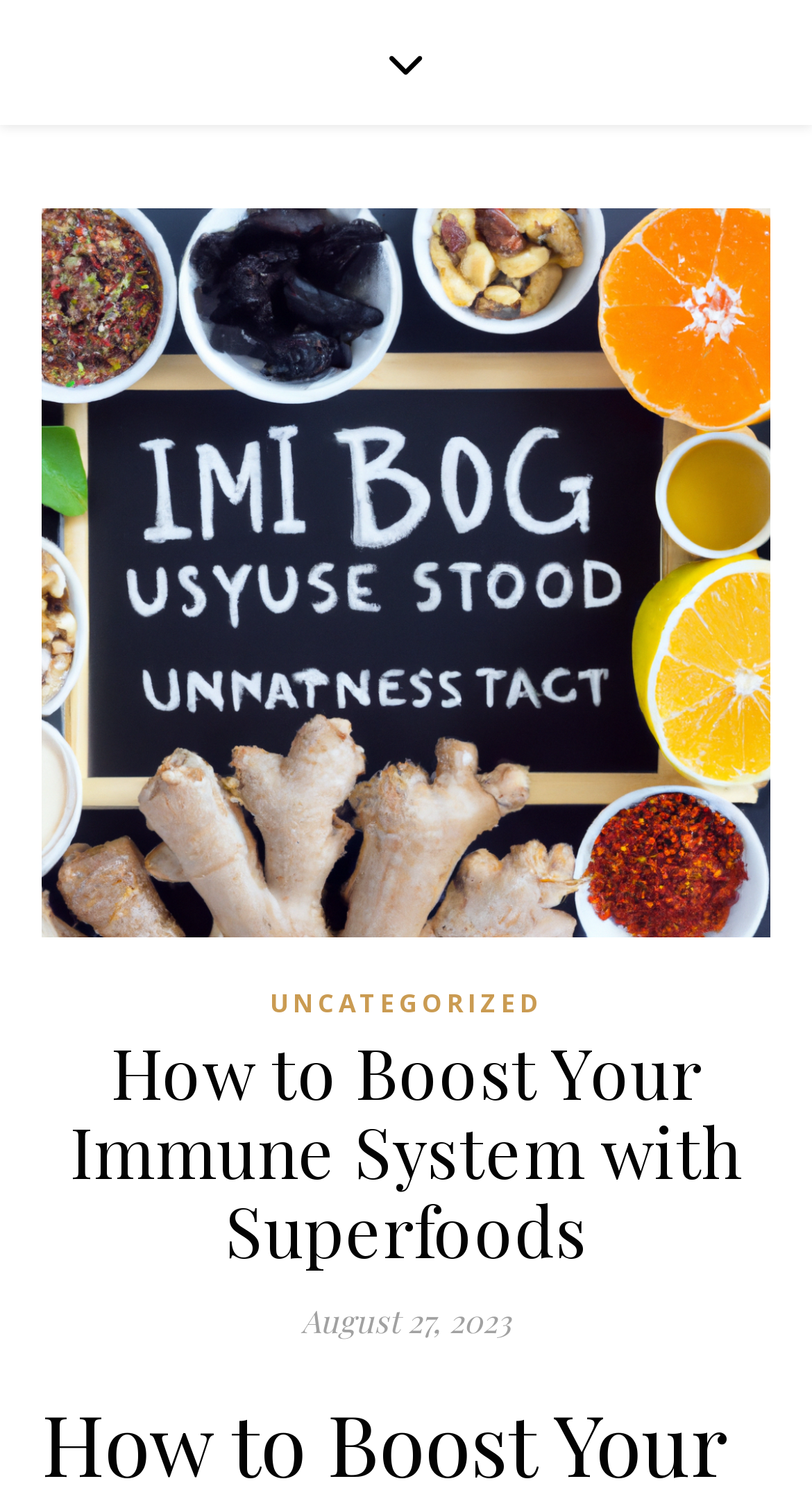Extract the text of the main heading from the webpage.

How to Boost Your Immune System with Superfoods